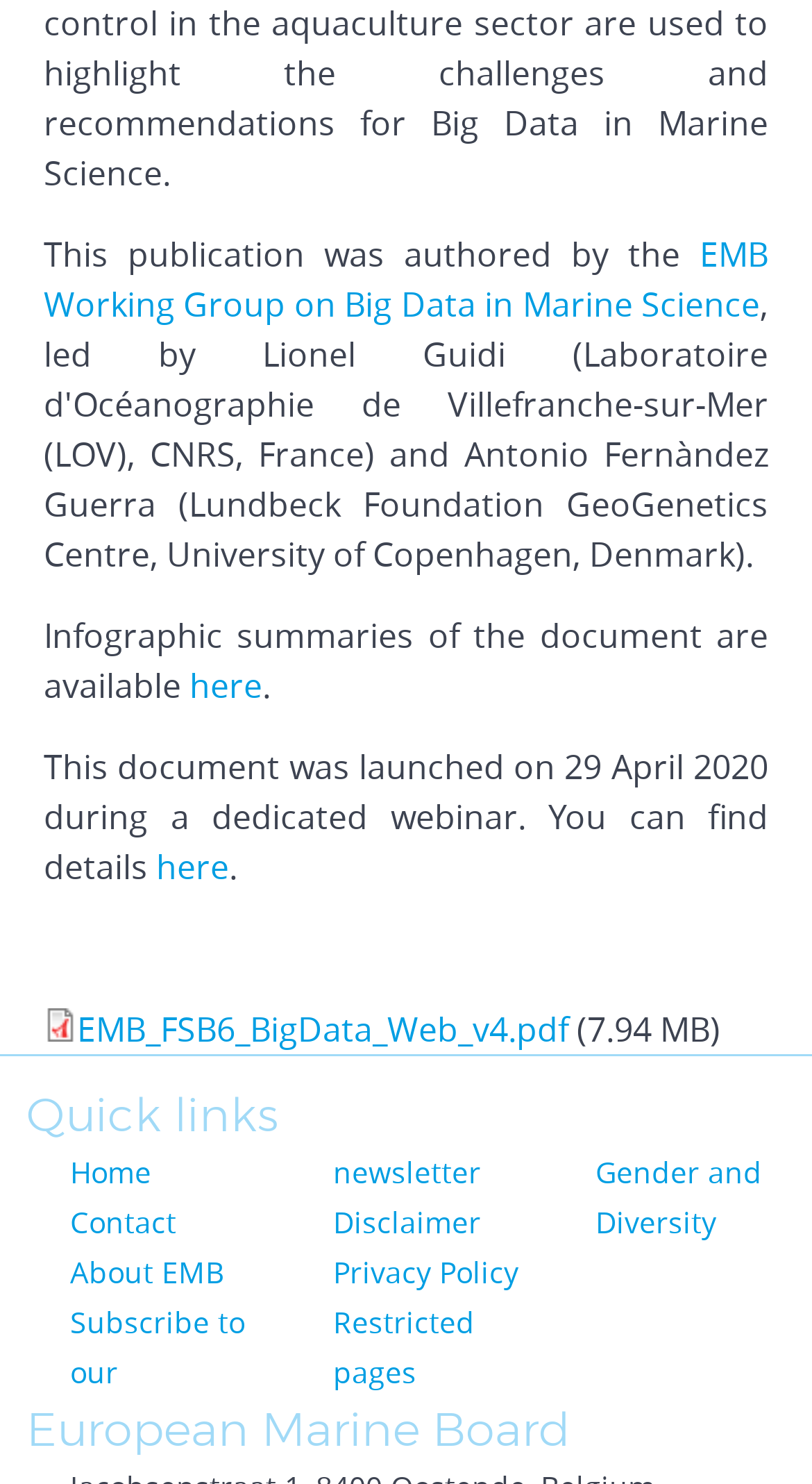Determine the coordinates of the bounding box that should be clicked to complete the instruction: "View the EMB Working Group on Big Data in Marine Science webpage". The coordinates should be represented by four float numbers between 0 and 1: [left, top, right, bottom].

[0.054, 0.156, 0.946, 0.22]